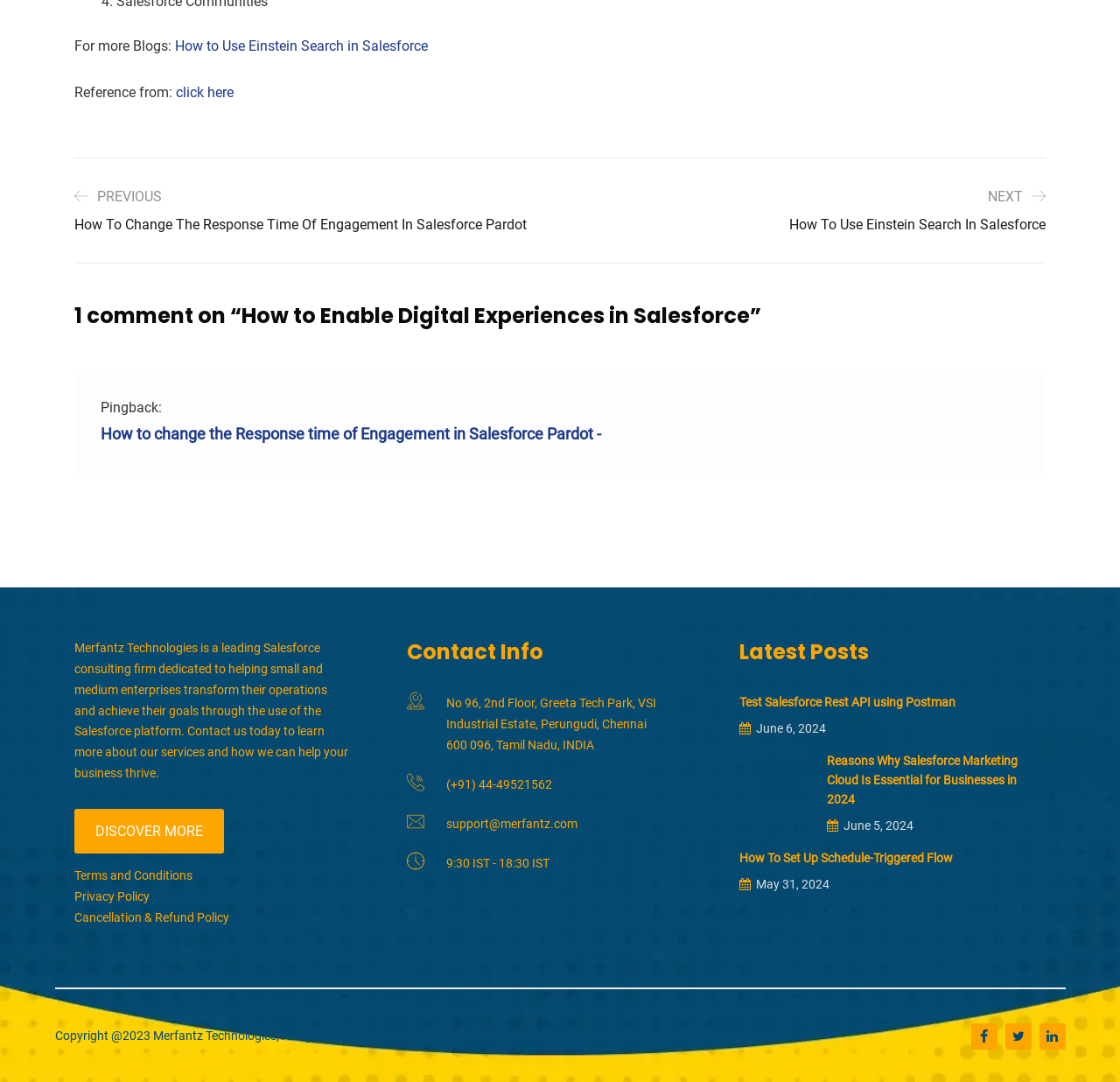Please specify the bounding box coordinates for the clickable region that will help you carry out the instruction: "Select the 2024 Høst semester".

None